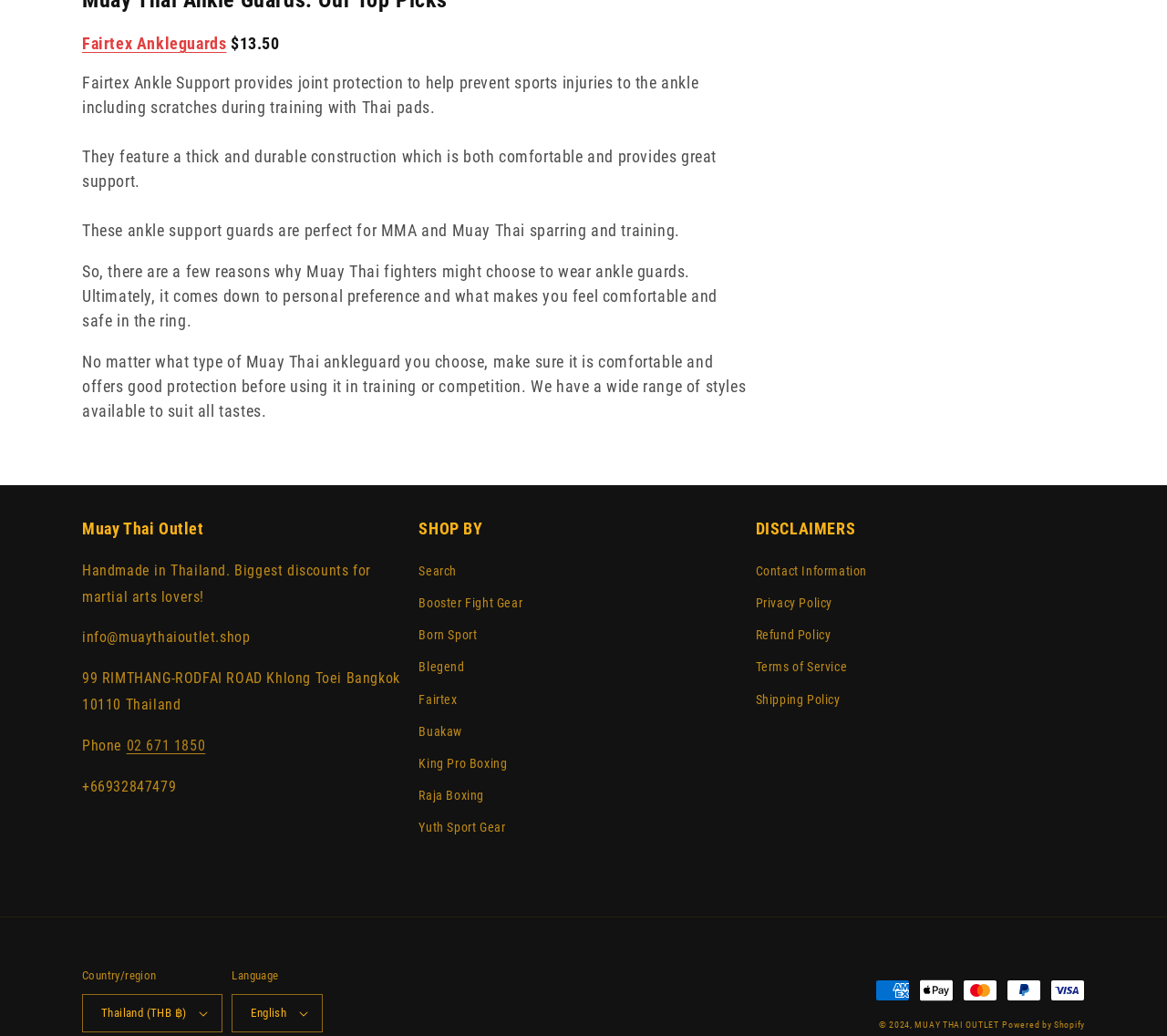Please specify the bounding box coordinates of the clickable region necessary for completing the following instruction: "Select Thailand (THB ฿) as country/region". The coordinates must consist of four float numbers between 0 and 1, i.e., [left, top, right, bottom].

[0.07, 0.959, 0.191, 0.996]